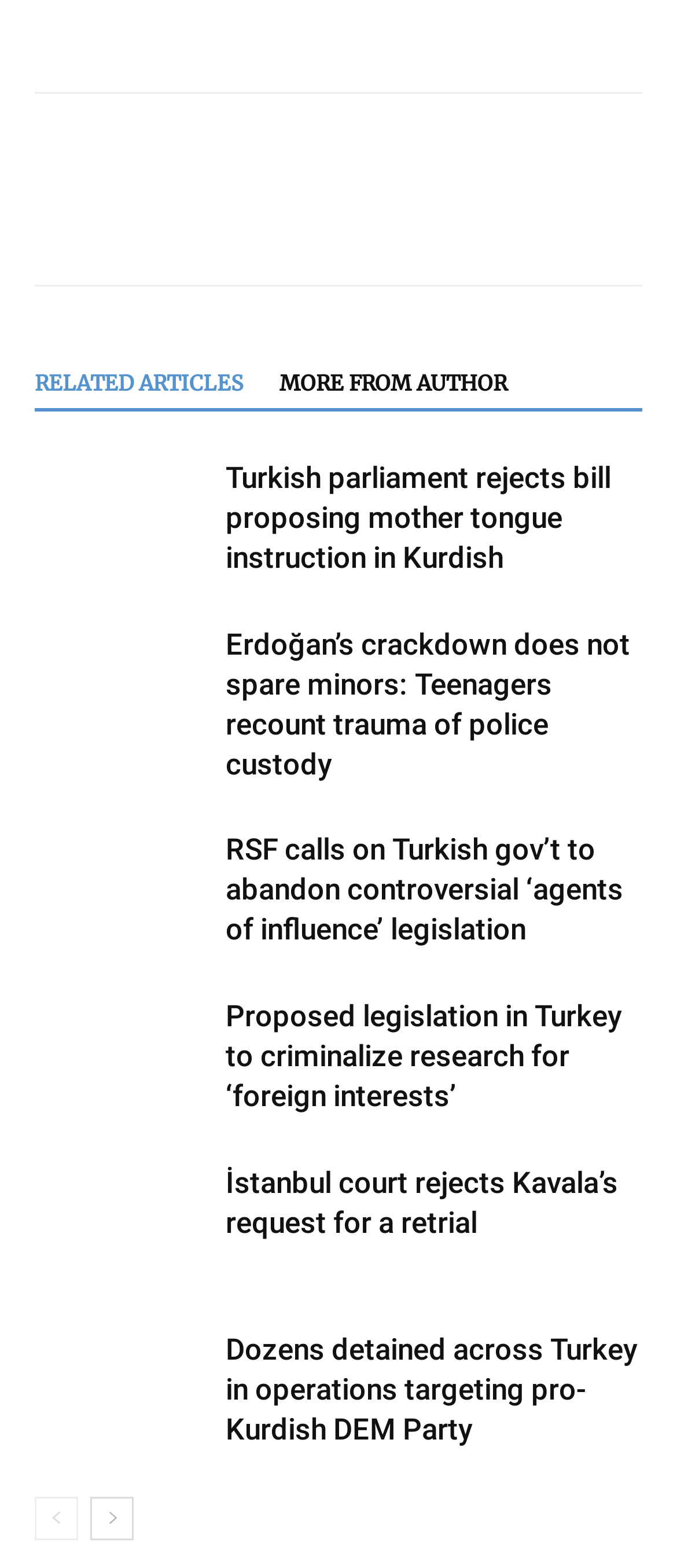Find the bounding box coordinates of the clickable area required to complete the following action: "View the article 'Erdoğan’s crackdown does not spare minors: Teenagers recount trauma of police custody'".

[0.051, 0.399, 0.308, 0.475]